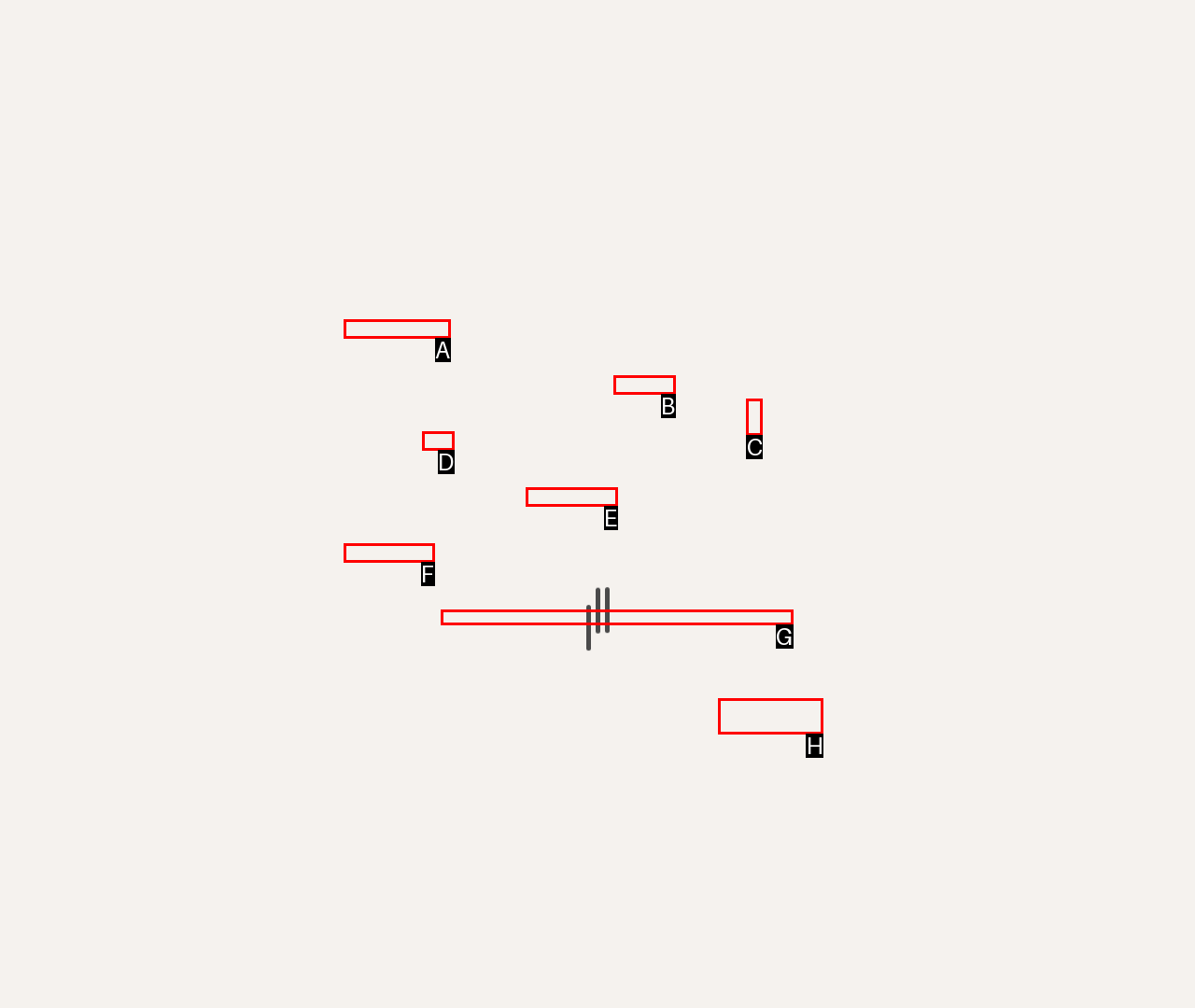Tell me which one HTML element I should click to complete the following task: Search for something
Answer with the option's letter from the given choices directly.

H